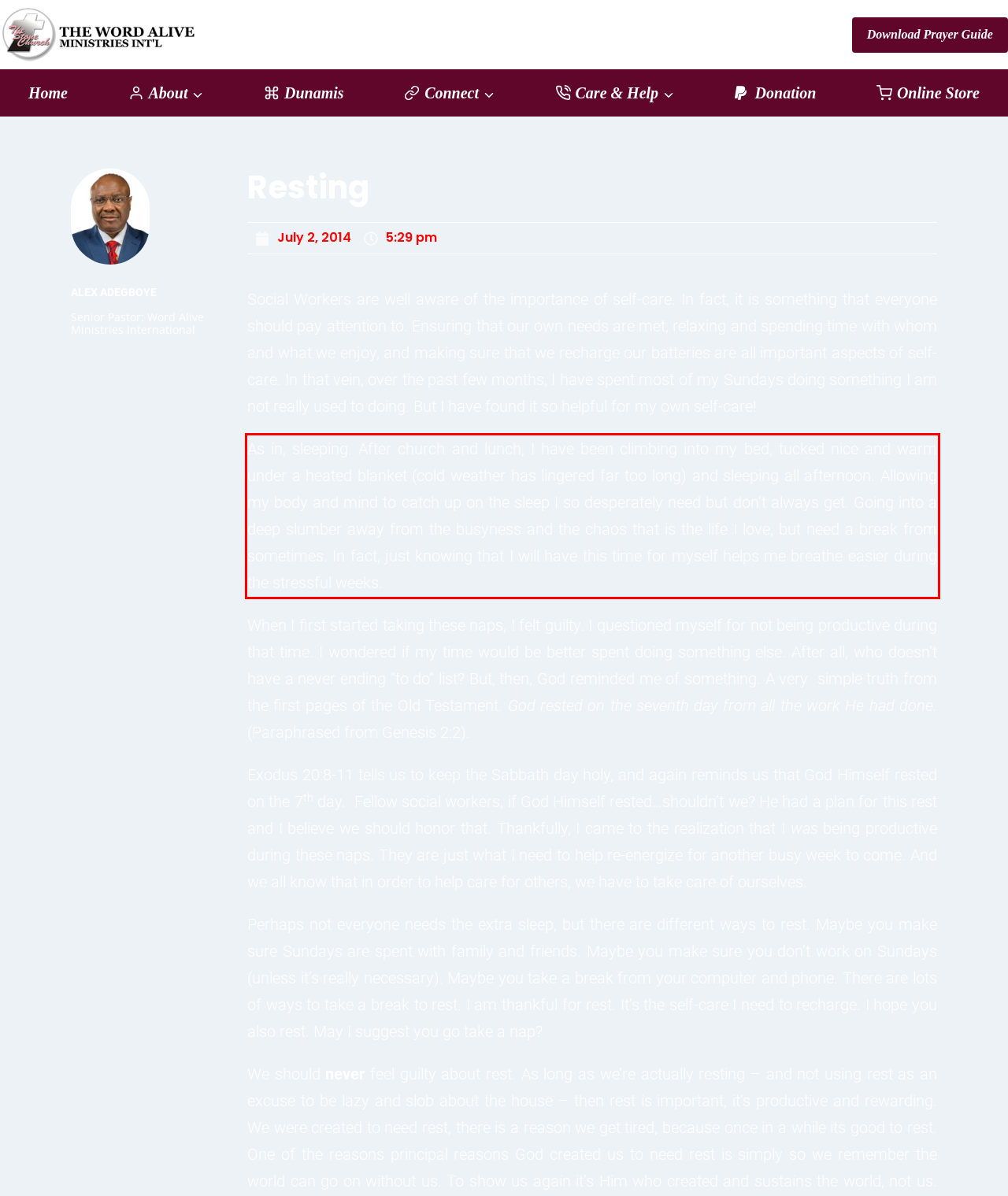Please perform OCR on the UI element surrounded by the red bounding box in the given webpage screenshot and extract its text content.

As in, sleeping. After church and lunch, I have been climbing into my bed, tucked nice and warm under a heated blanket (cold weather has lingered far too long) and sleeping all afternoon. Allowing my body and mind to catch up on the sleep I so desperately need but don’t always get. Going into a deep slumber away from the busyness and the chaos that is the life I love, but need a break from sometimes. In fact, just knowing that I will have this time for myself helps me breathe easier during the stressful weeks.